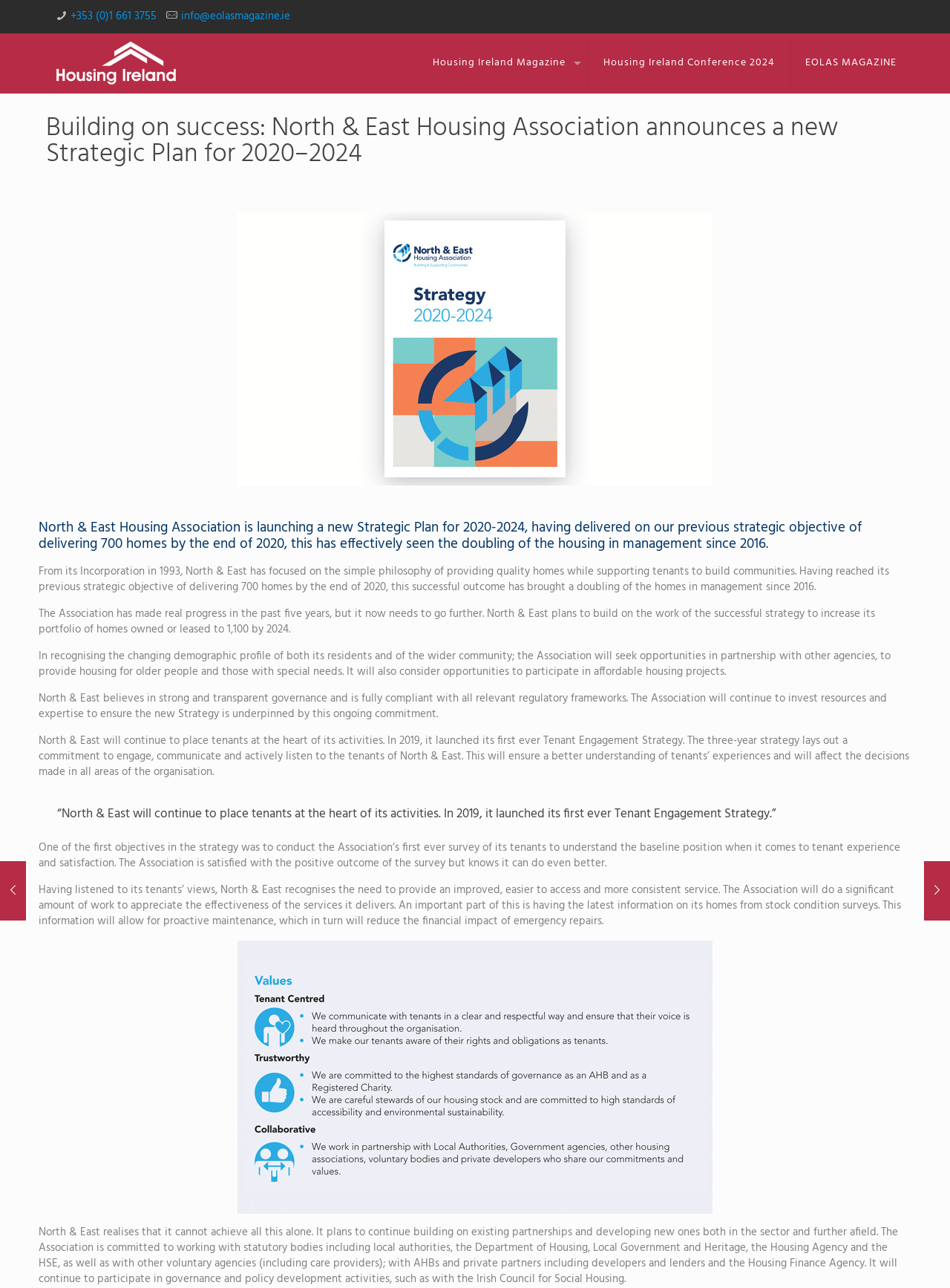Deliver a detailed narrative of the webpage's visual and textual elements.

The webpage is about Housing Ireland Magazine, specifically featuring an article about North & East Housing Association's new Strategic Plan for 2020-2024. At the top left, there is a list of contact details, including a phone number and email address. Below this, there is a link to the article "Building on success: North & East Housing Association announces a new Strategic Plan for 2020–2024" accompanied by an image. 

To the right of the image, there are two links: "Housing Ireland Conference 2024" and "EOLAS MAGAZINE". The main article is divided into several paragraphs, which describe the North & East Housing Association's achievements, goals, and strategies for the future. The article is headed by a title "Building on success: North & East Housing Association announces a new Strategic Plan for 2020–2024". 

The text explains how the association has delivered on its previous strategic objective of delivering 700 homes by the end of 2020, effectively doubling the housing in management since 2016. It also outlines the association's plans to build on this success, including increasing its portfolio of homes owned or leased to 1,100 by 2024, providing housing for older people and those with special needs, and participating in affordable housing projects.

There is a blockquote in the middle of the article, which highlights the association's commitment to tenant engagement. The article continues to discuss the association's efforts to improve its services, including conducting a survey of its tenants and appreciating the effectiveness of the services it delivers. 

At the bottom of the page, there are two links to other articles: "Covid-19: A turning point 20th July 2020" on the left and "Rise of retrofit 21st July 2020" on the right.